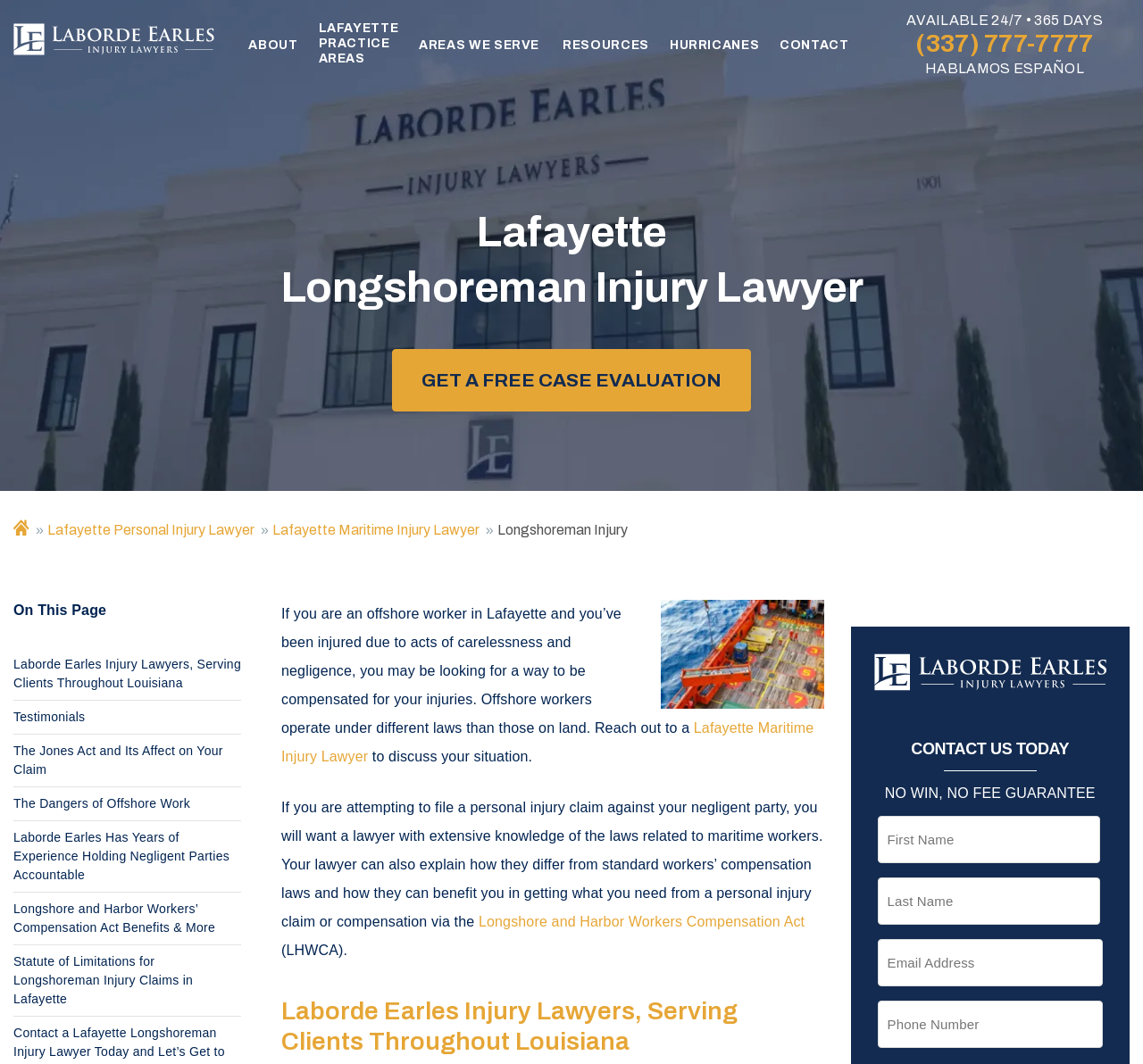Find the bounding box coordinates of the clickable area that will achieve the following instruction: "Contact the lawyer using the form".

[0.768, 0.767, 0.965, 0.812]